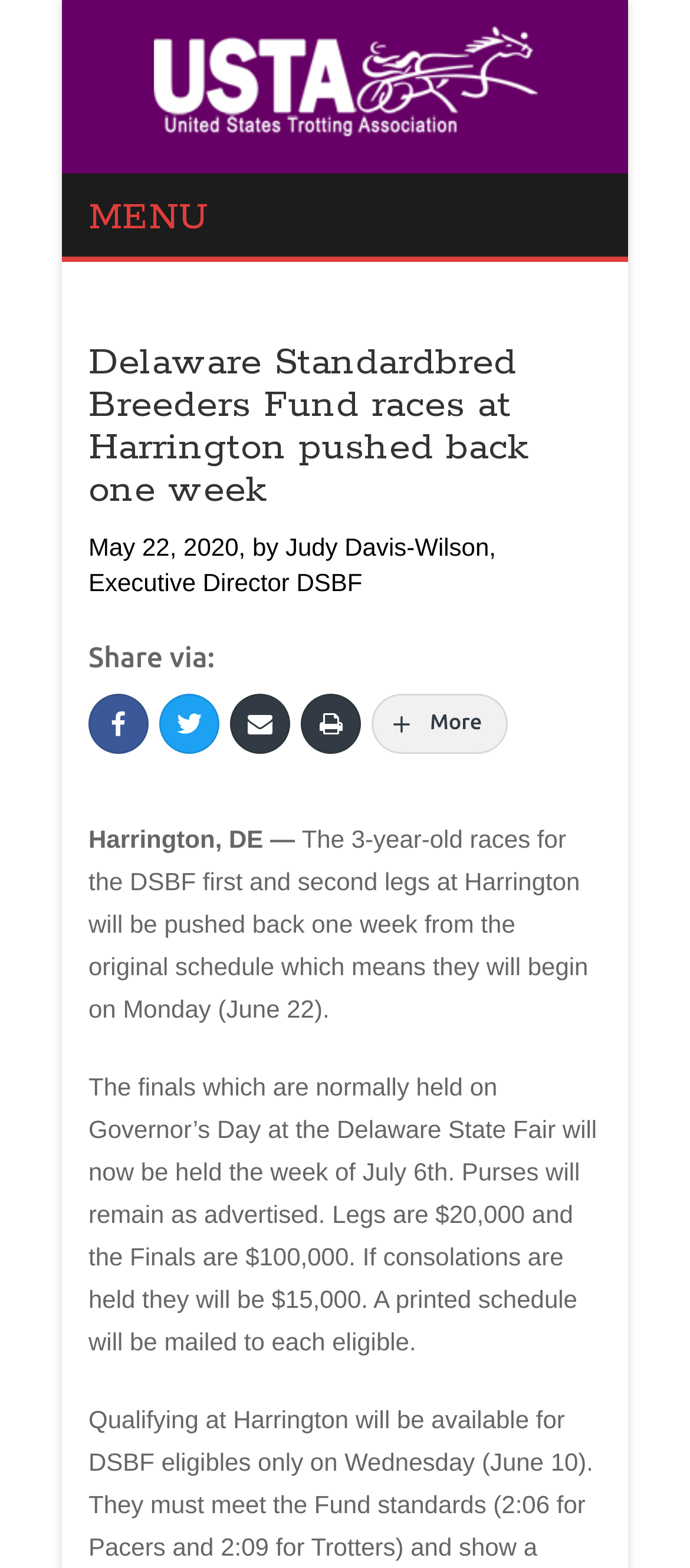When will the finals be held?
Please respond to the question with as much detail as possible.

According to the article, the finals which are normally held on Governor’s Day at the Delaware State Fair will now be held the week of July 6th.